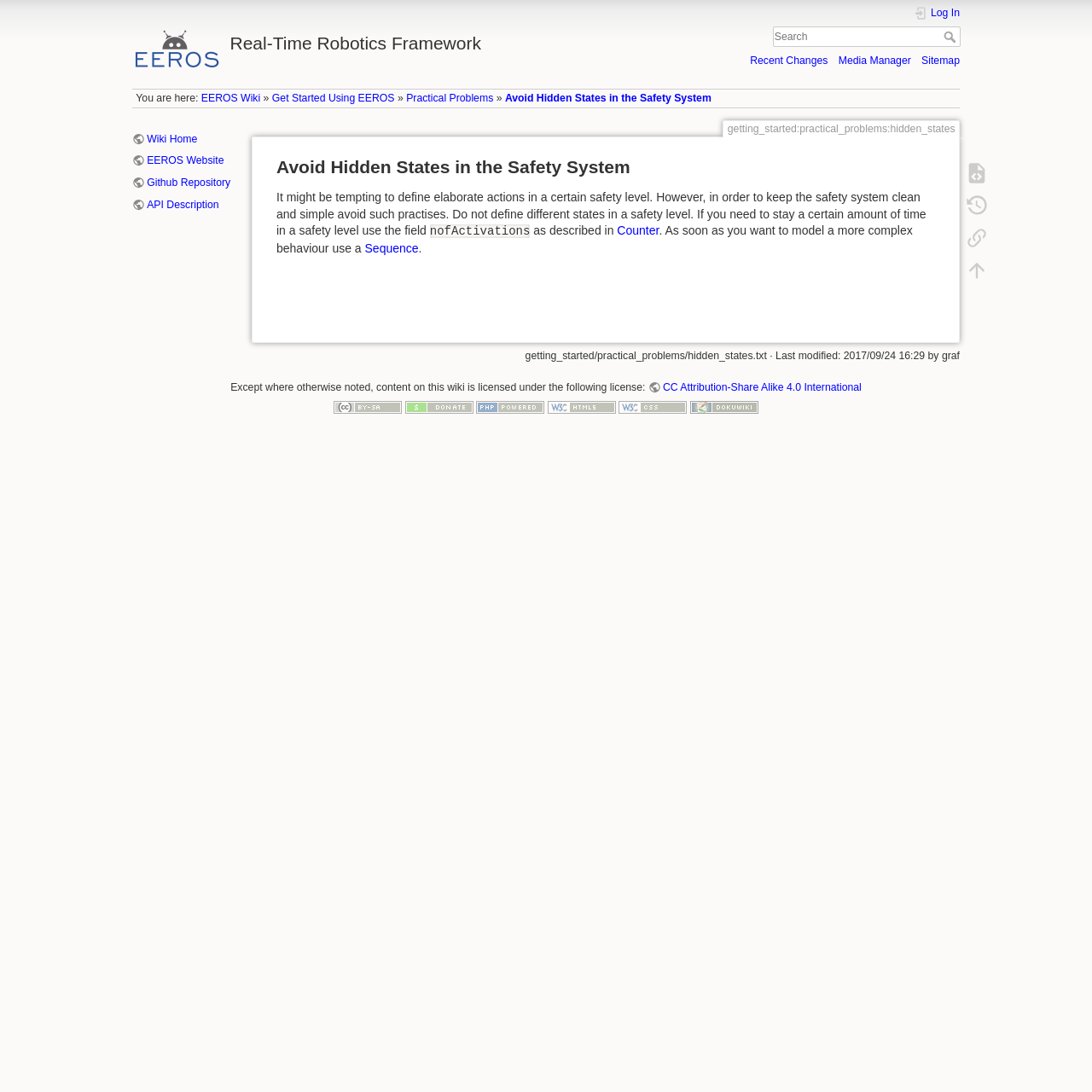Please determine the bounding box coordinates of the element's region to click in order to carry out the following instruction: "Log in to the system". The coordinates should be four float numbers between 0 and 1, i.e., [left, top, right, bottom].

[0.837, 0.005, 0.879, 0.019]